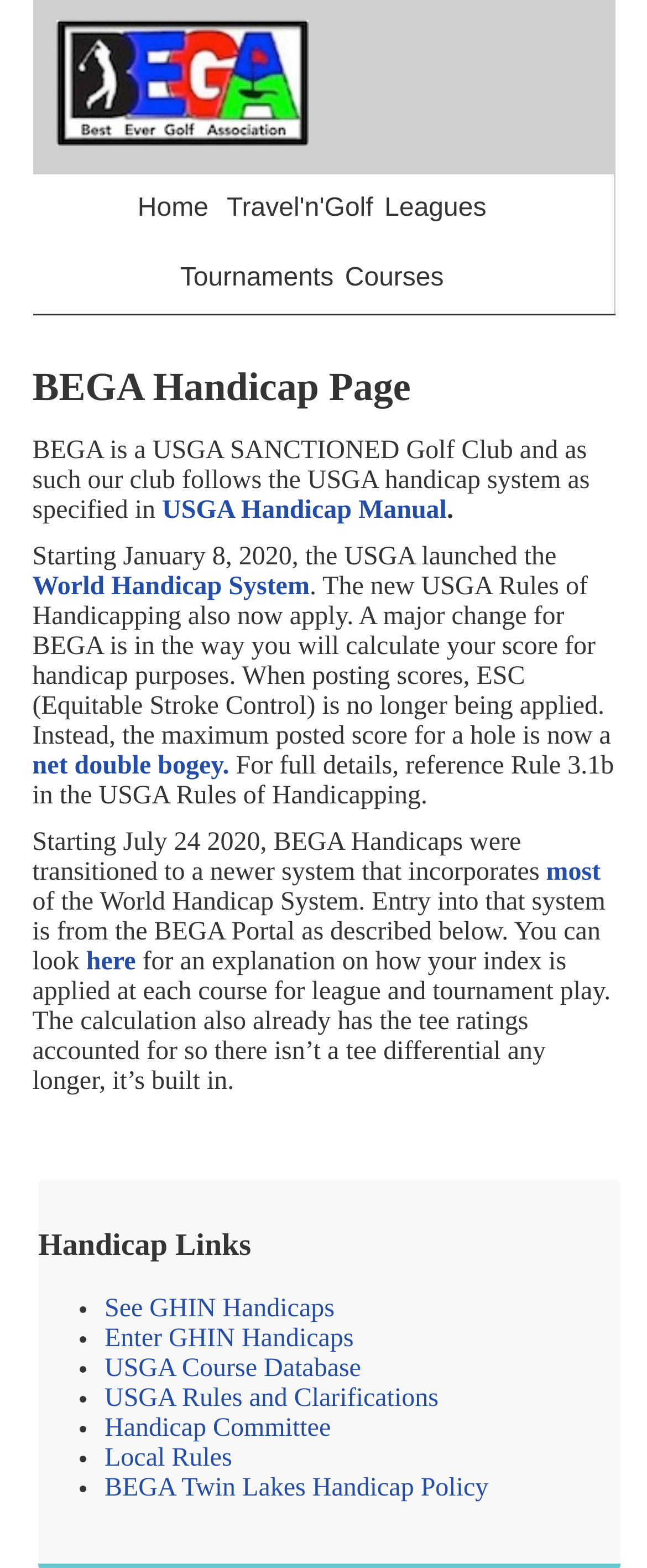Determine the bounding box coordinates of the element's region needed to click to follow the instruction: "Click on the 'Home' link". Provide these coordinates as four float numbers between 0 and 1, formatted as [left, top, right, bottom].

[0.213, 0.124, 0.34, 0.142]